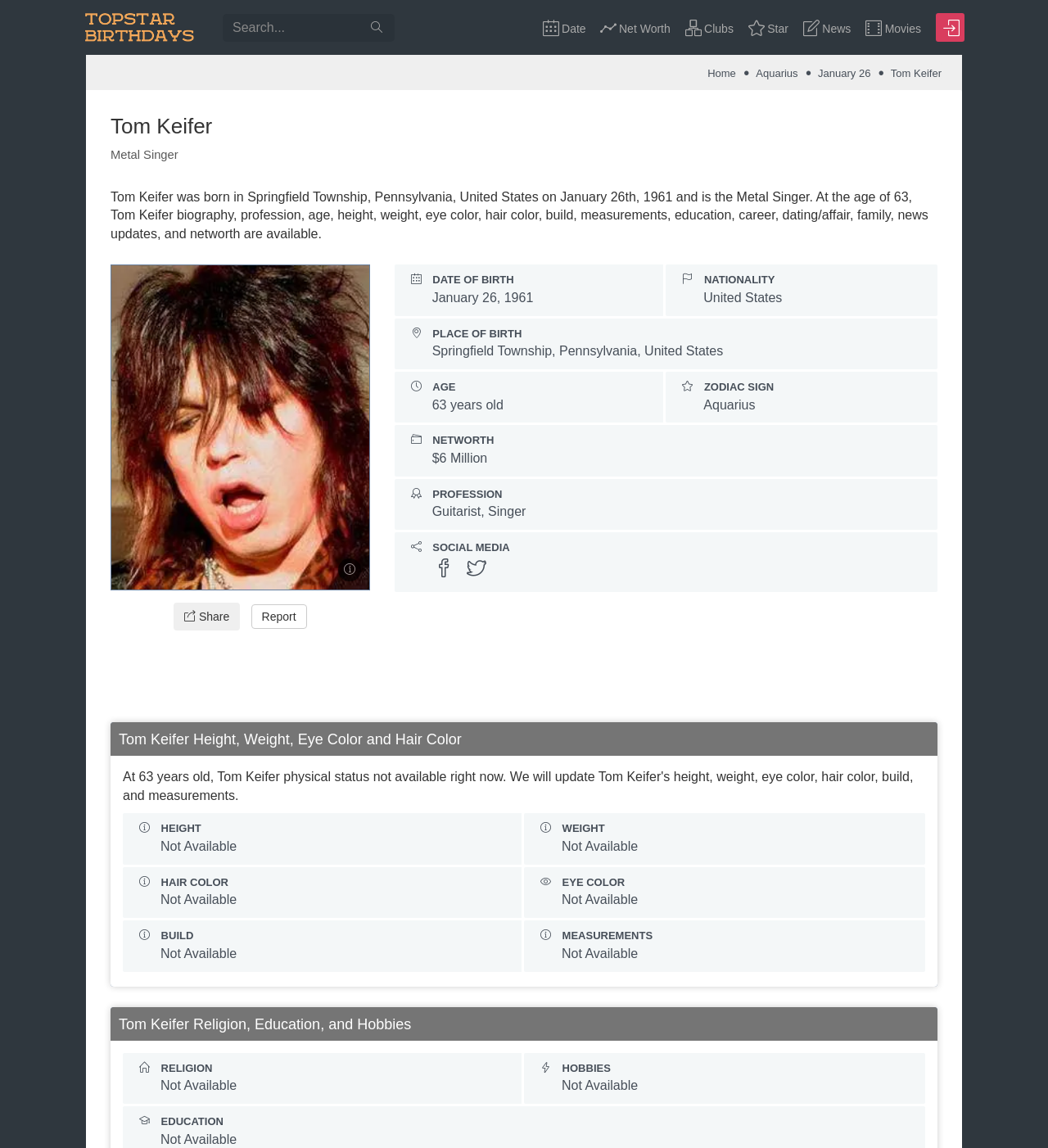Please determine the bounding box coordinates of the element to click in order to execute the following instruction: "View Tom Keifer's photo". The coordinates should be four float numbers between 0 and 1, specified as [left, top, right, bottom].

[0.106, 0.365, 0.352, 0.378]